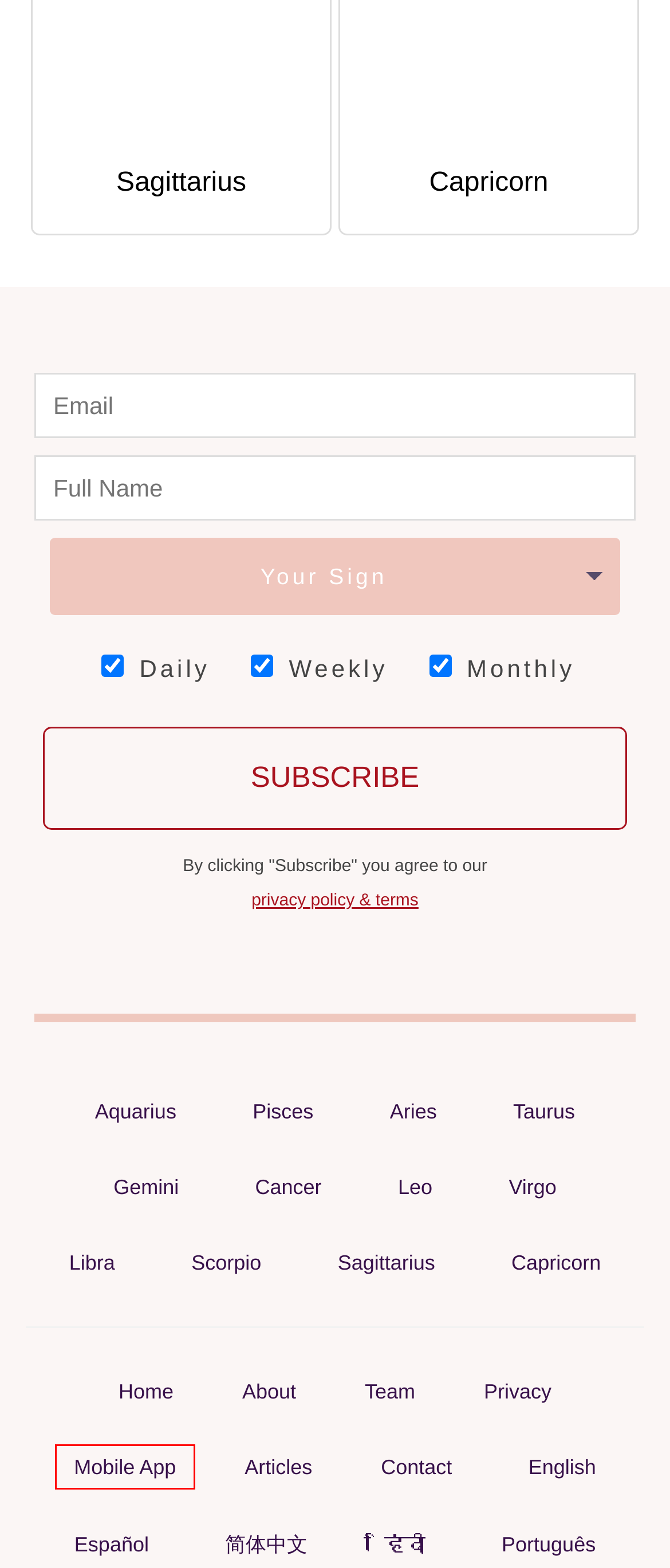Examine the screenshot of a webpage with a red bounding box around a UI element. Your task is to identify the webpage description that best corresponds to the new webpage after clicking the specified element. The given options are:
A. Sagittarius Zodiac Sign: Horoscope, Dates & Personality Traits
B. Zodiac Signs Compatibility in Love & Life
C. Contact and Feedback
D. About Us
E. Privacy Policy
F. Horoscope App For IOS & Android
G. Scorpio Zodiac Sign: Horoscope, Dates & Personality Traits
H. Gemini Zodiac Sign: Horoscope, Dates & Personality Traits

F